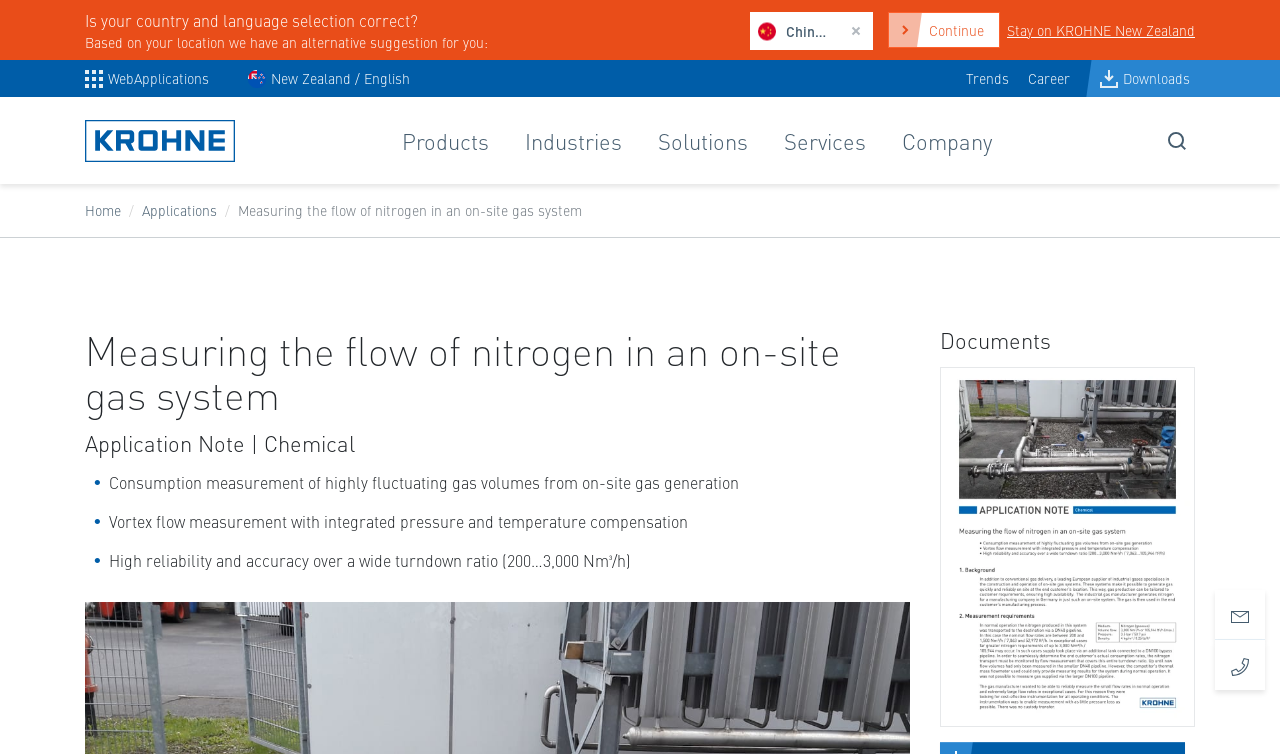Indicate the bounding box coordinates of the element that must be clicked to execute the instruction: "Go to 'Products'". The coordinates should be given as four float numbers between 0 and 1, i.e., [left, top, right, bottom].

[0.3, 0.129, 0.396, 0.244]